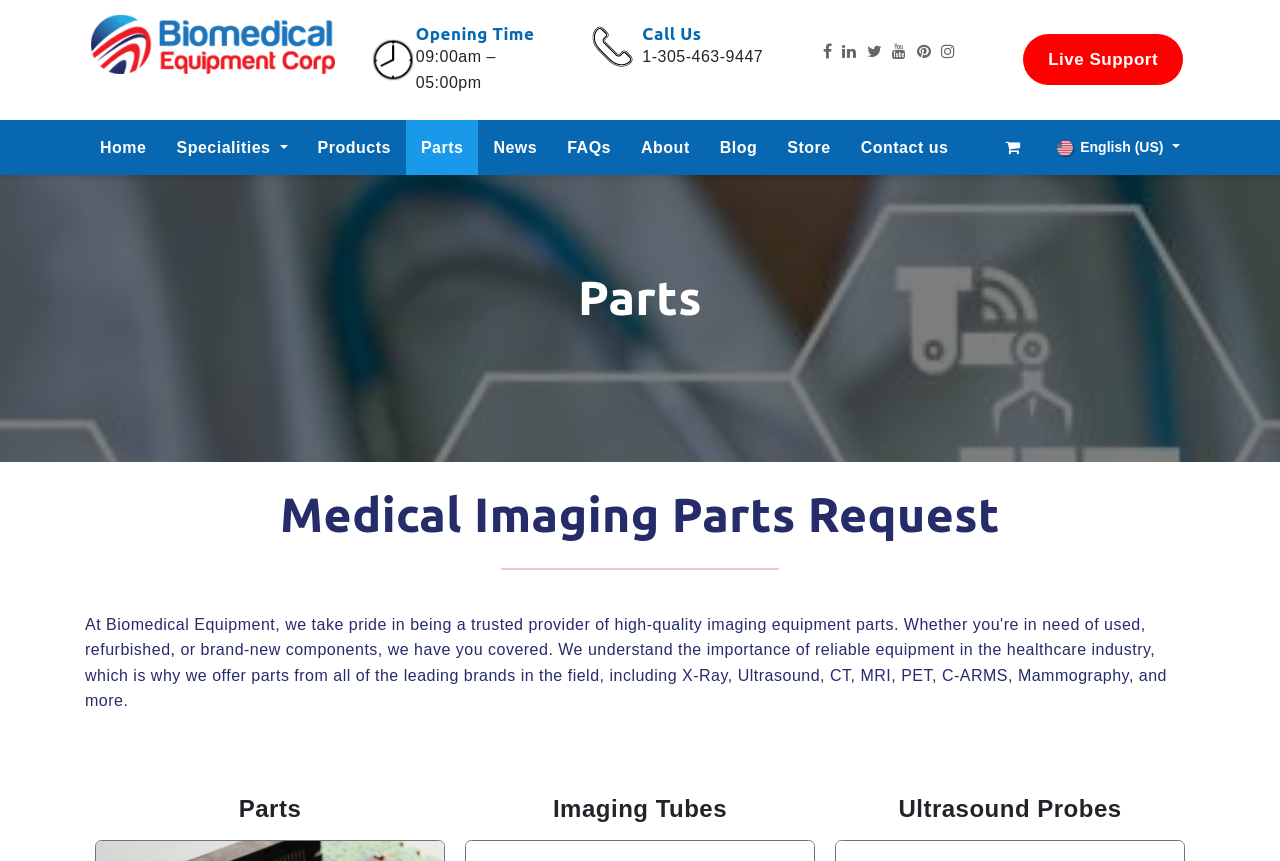Please find the bounding box coordinates of the element that you should click to achieve the following instruction: "Click on the 'Live Support' link". The coordinates should be presented as four float numbers between 0 and 1: [left, top, right, bottom].

[0.799, 0.04, 0.924, 0.099]